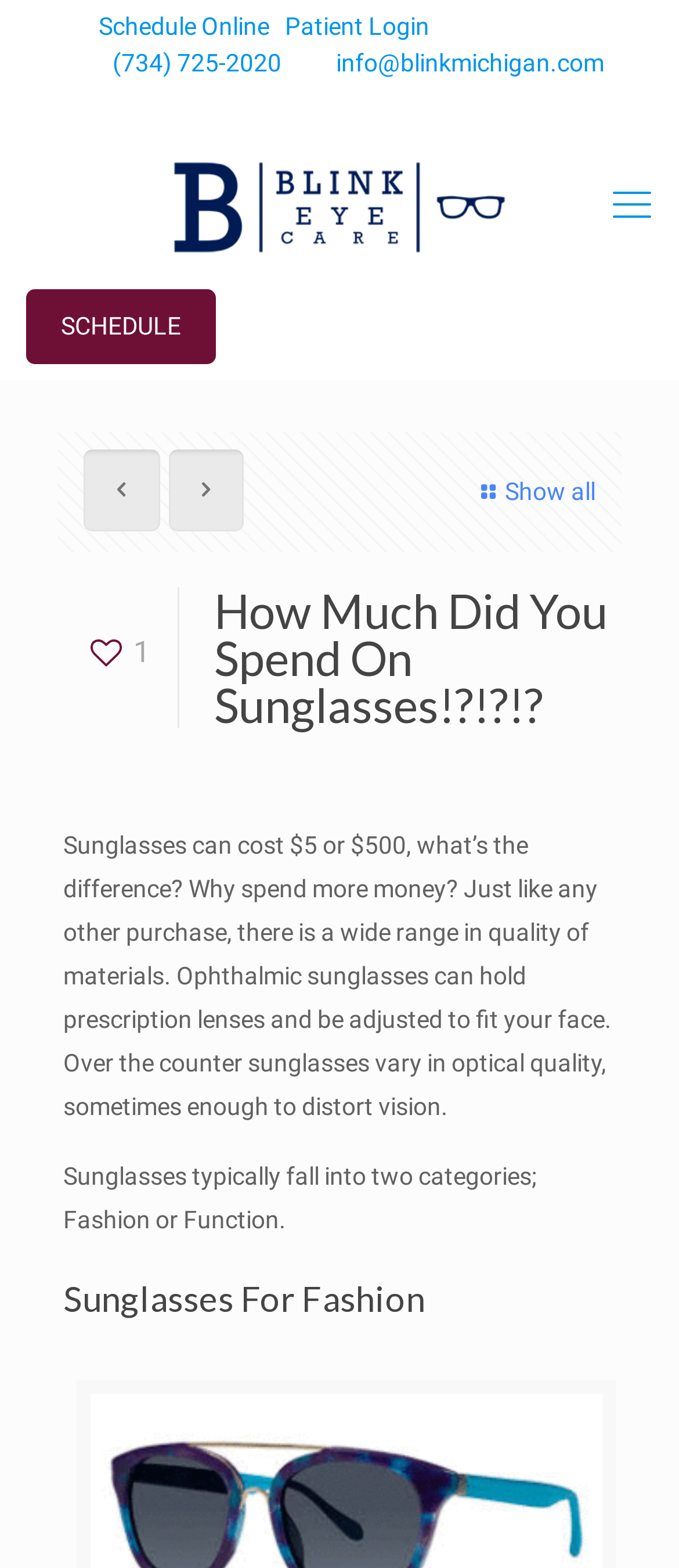Please specify the bounding box coordinates for the clickable region that will help you carry out the instruction: "Send an email to the office".

[0.495, 0.031, 0.89, 0.049]